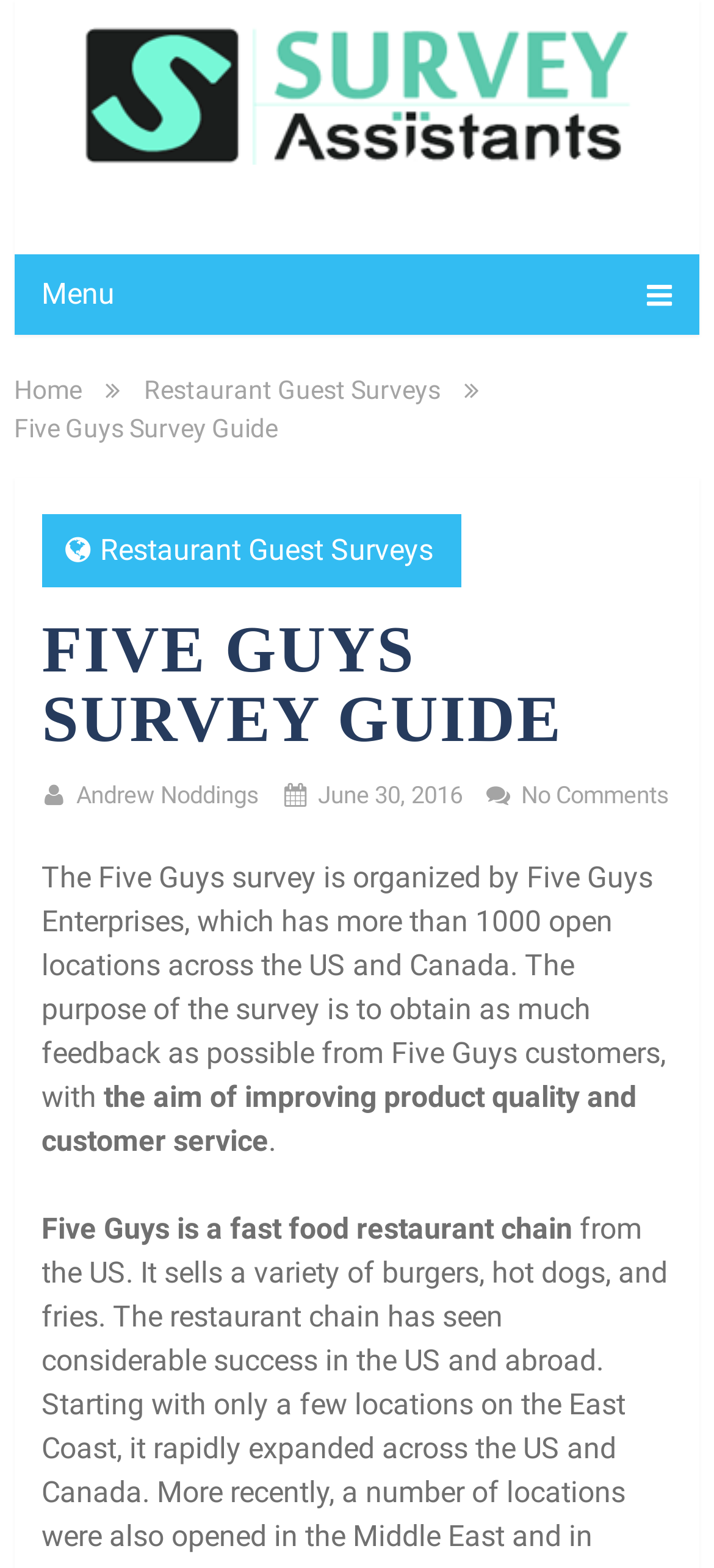Answer this question in one word or a short phrase: What is the purpose of the Five Guys survey?

To obtain feedback